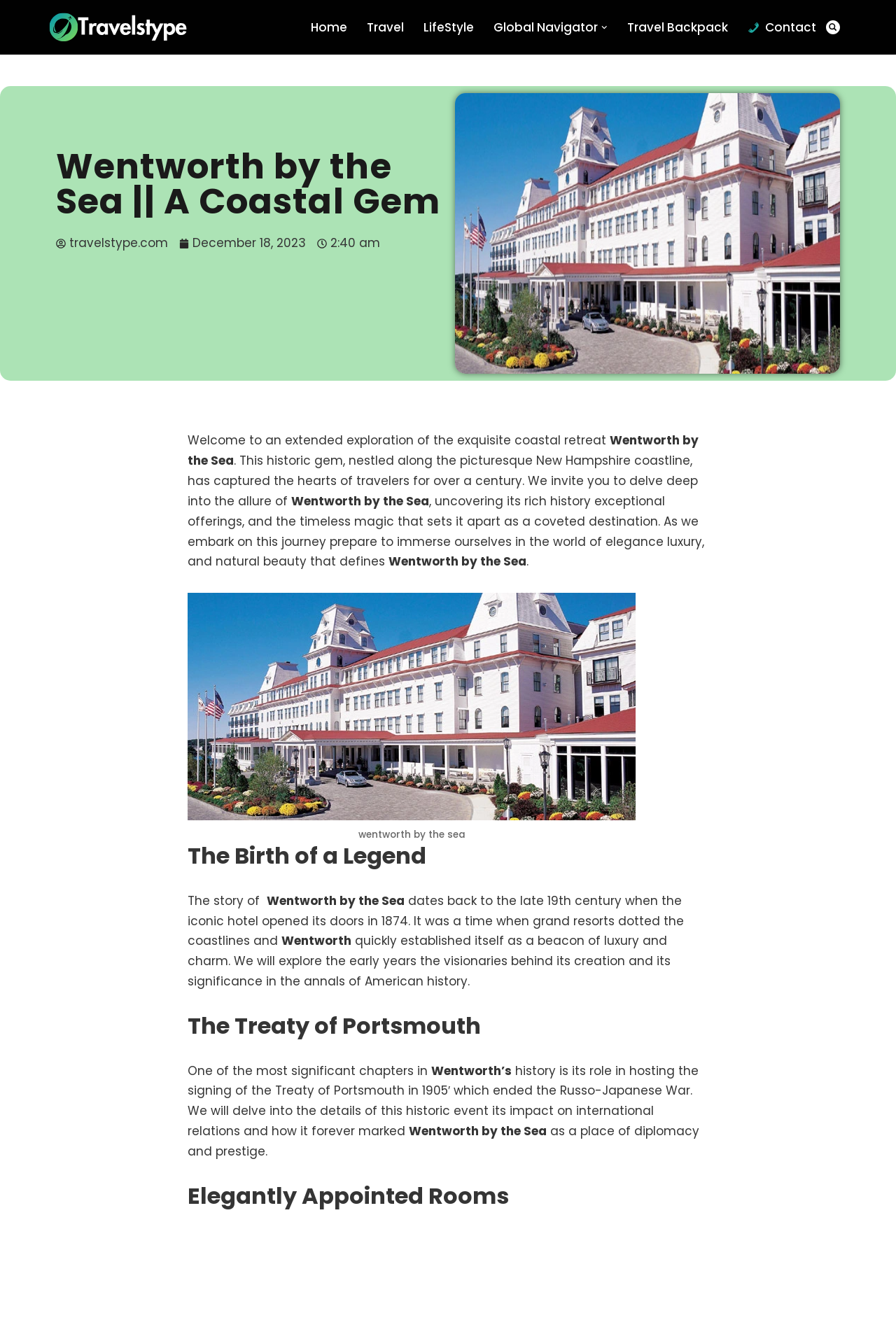What is the name of the treaty signed at Wentworth by the Sea?
From the details in the image, answer the question comprehensively.

I found the answer by reading the heading element with the text 'The Treaty of Portsmouth' and also the static text element that mentions 'the signing of the Treaty of Portsmouth in 1905'.